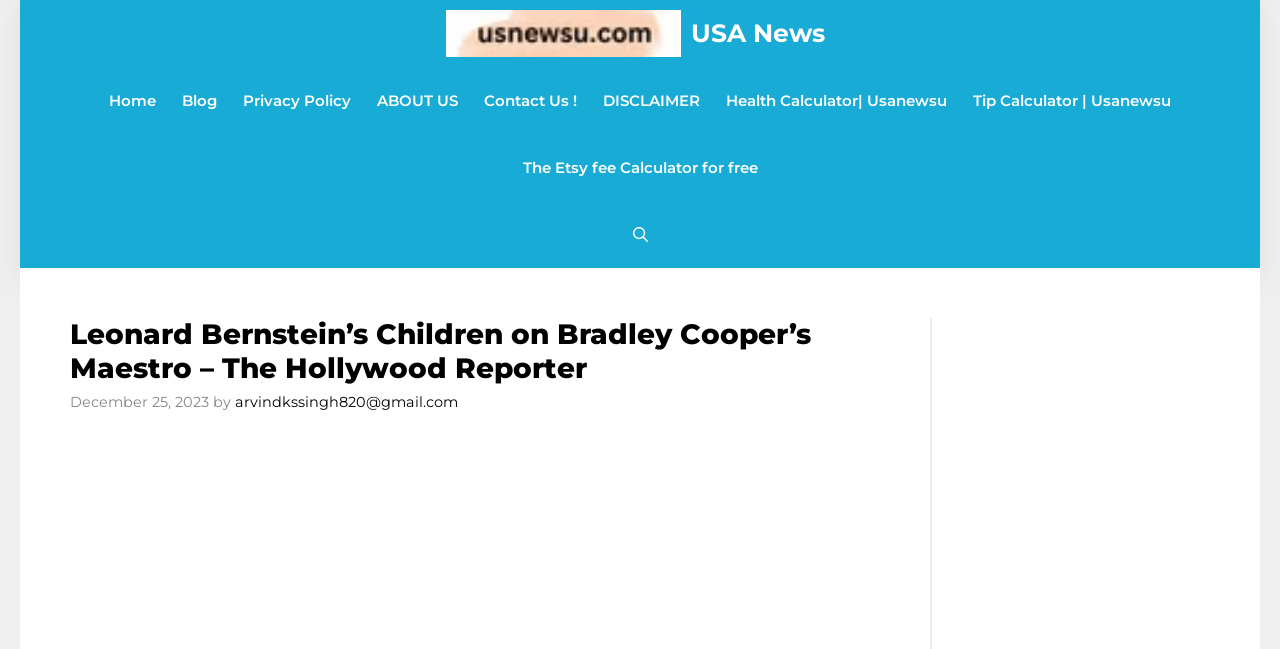Could you specify the bounding box coordinates for the clickable section to complete the following instruction: "go to USA News"?

[0.348, 0.0, 0.532, 0.103]